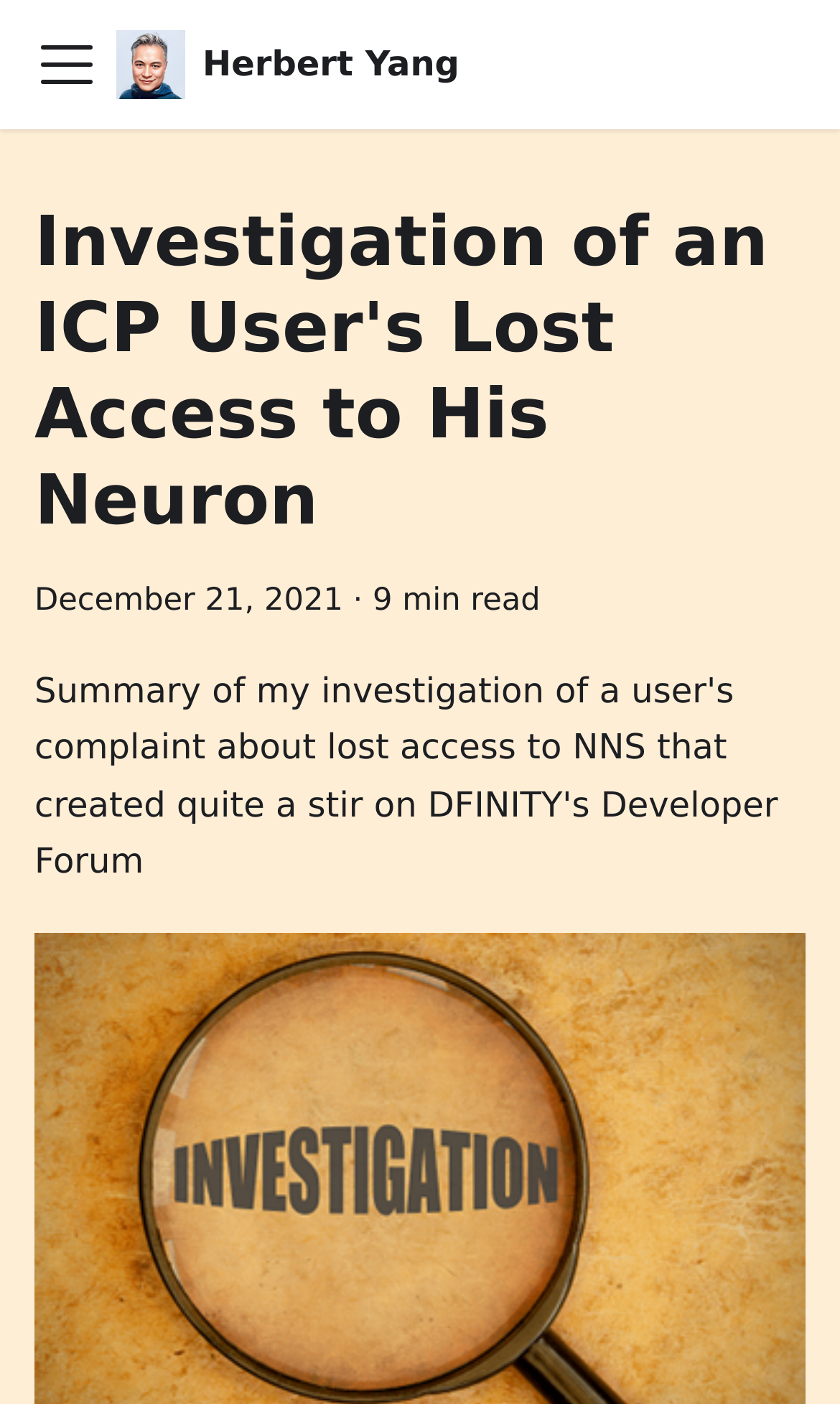What is the estimated reading time?
Examine the webpage screenshot and provide an in-depth answer to the question.

The estimated reading time can be found in the StaticText element, which has a bounding box coordinate of [0.444, 0.416, 0.643, 0.44]. The text within it is '9 min read'.